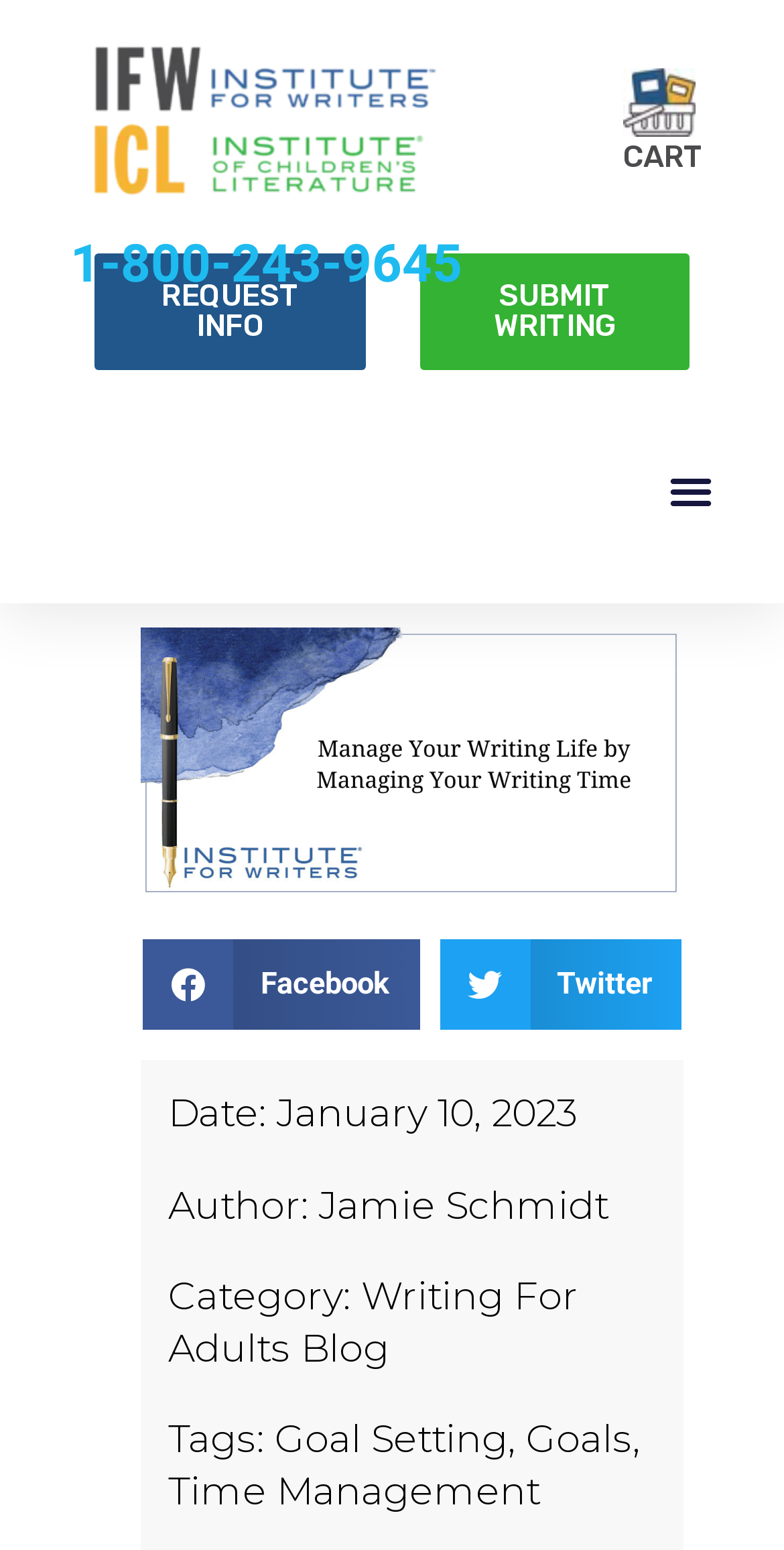Detail the various sections and features present on the webpage.

This webpage is about managing writing time effectively. At the top, there is a header section that spans the entire width of the page. Within this section, there is a logo image on the left, followed by a phone number and a cart icon on the right. Below the logo, there are two prominent links: "REQUEST INFO" and "SUBMIT WRITING". 

To the right of these links, there is a menu toggle button. Below the header section, there is a large image that takes up most of the width of the page, with a title "Manage Your Writing Life by Managing Your Writing Time". 

Underneath the image, there are two social media sharing buttons, one for Facebook and one for Twitter. Below these buttons, there is a section that displays the date, author, category, and tags related to the article. The category is "Writing For Adults Blog", and the tags include "Goal Setting", "Goals", and "Time Management". 

At the very bottom of the page, there is a "Go to Top" link that allows users to quickly navigate back to the top of the page. Overall, the webpage has a clean layout with a clear hierarchy of elements, making it easy to navigate and focus on the main content.